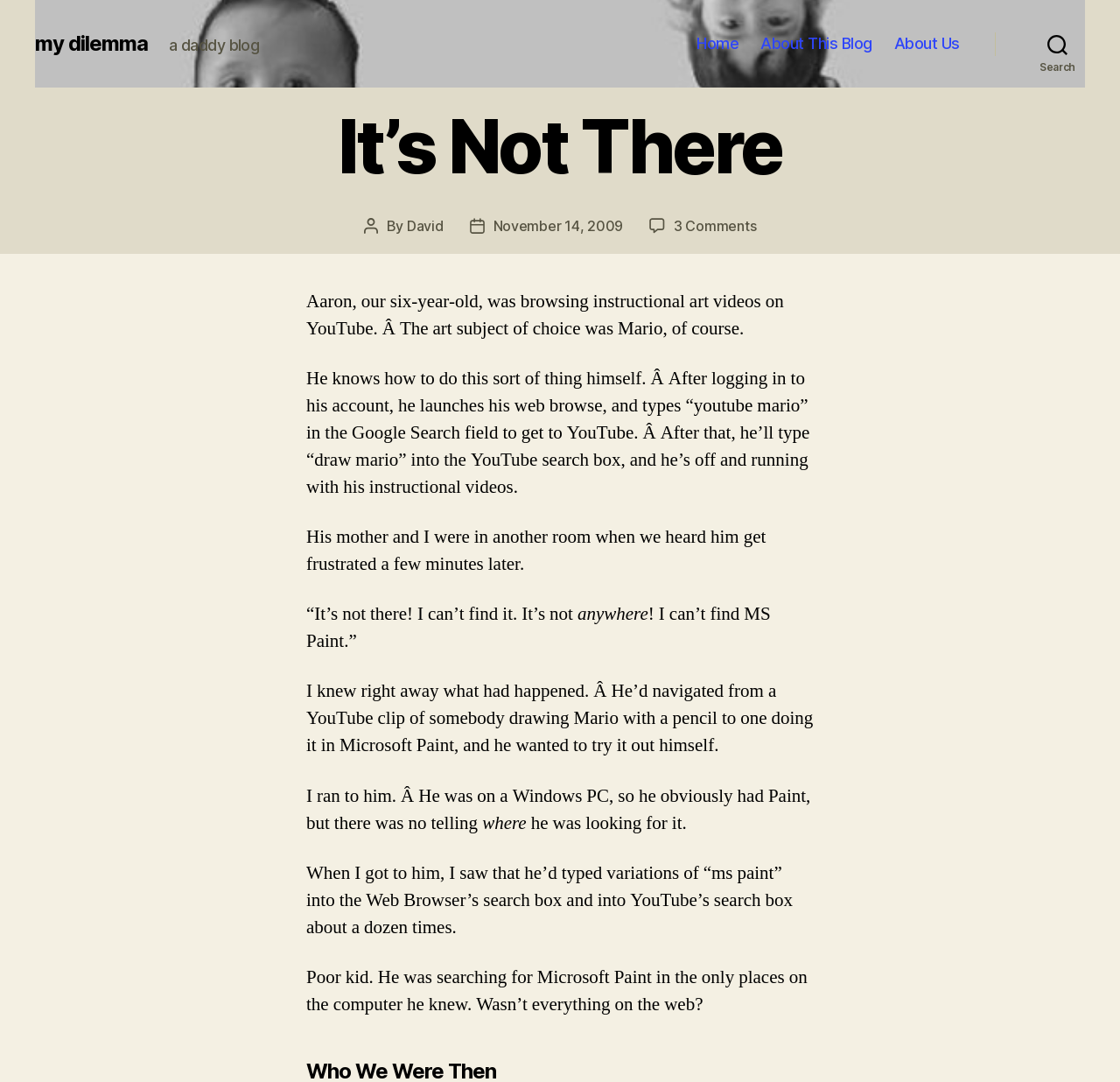Given the element description: "About This Blog", predict the bounding box coordinates of this UI element. The coordinates must be four float numbers between 0 and 1, given as [left, top, right, bottom].

[0.679, 0.032, 0.779, 0.049]